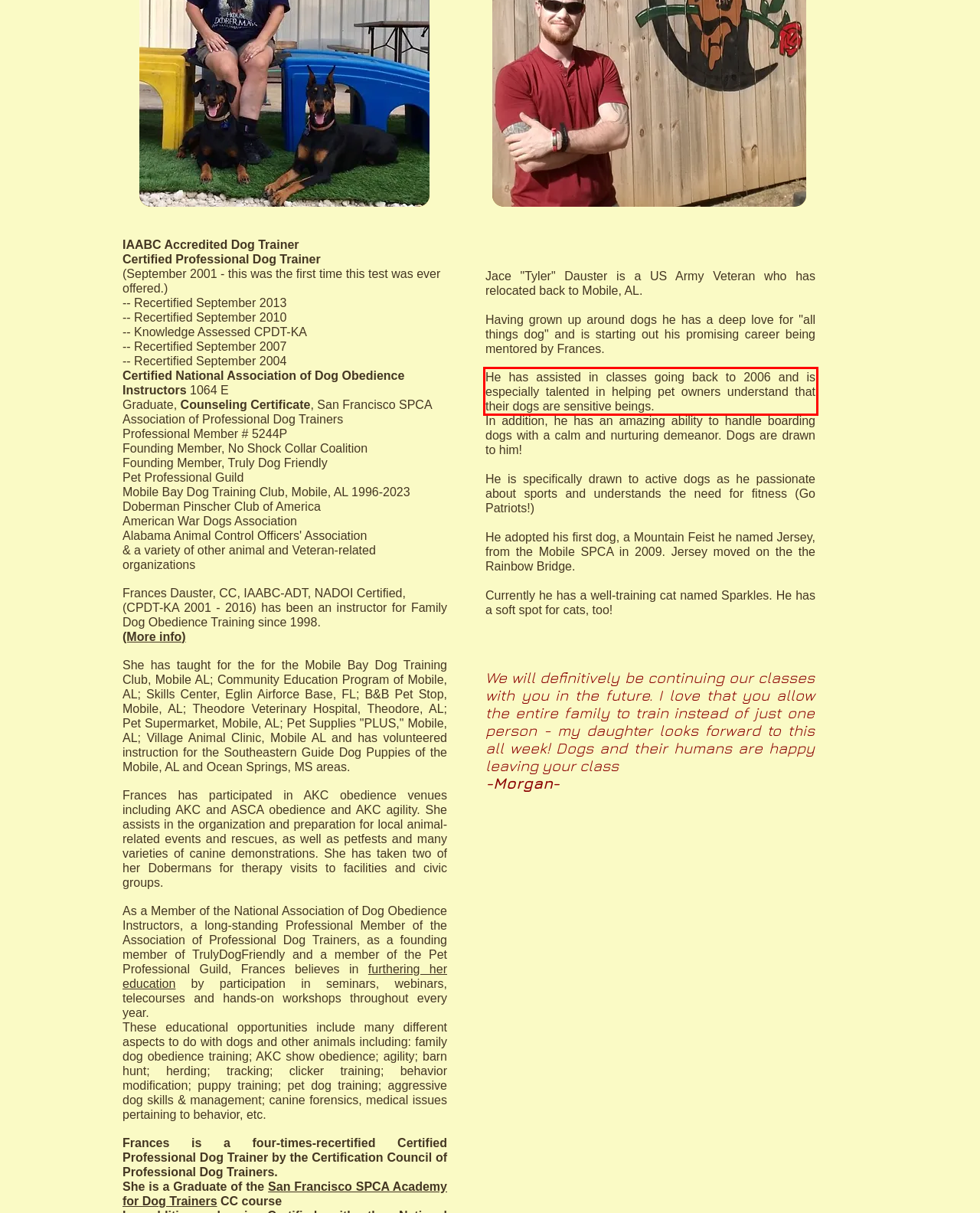With the given screenshot of a webpage, locate the red rectangle bounding box and extract the text content using OCR.

He has assisted in classes going back to 2006 and is especially talented in helping pet owners understand that their dogs are sensitive beings.